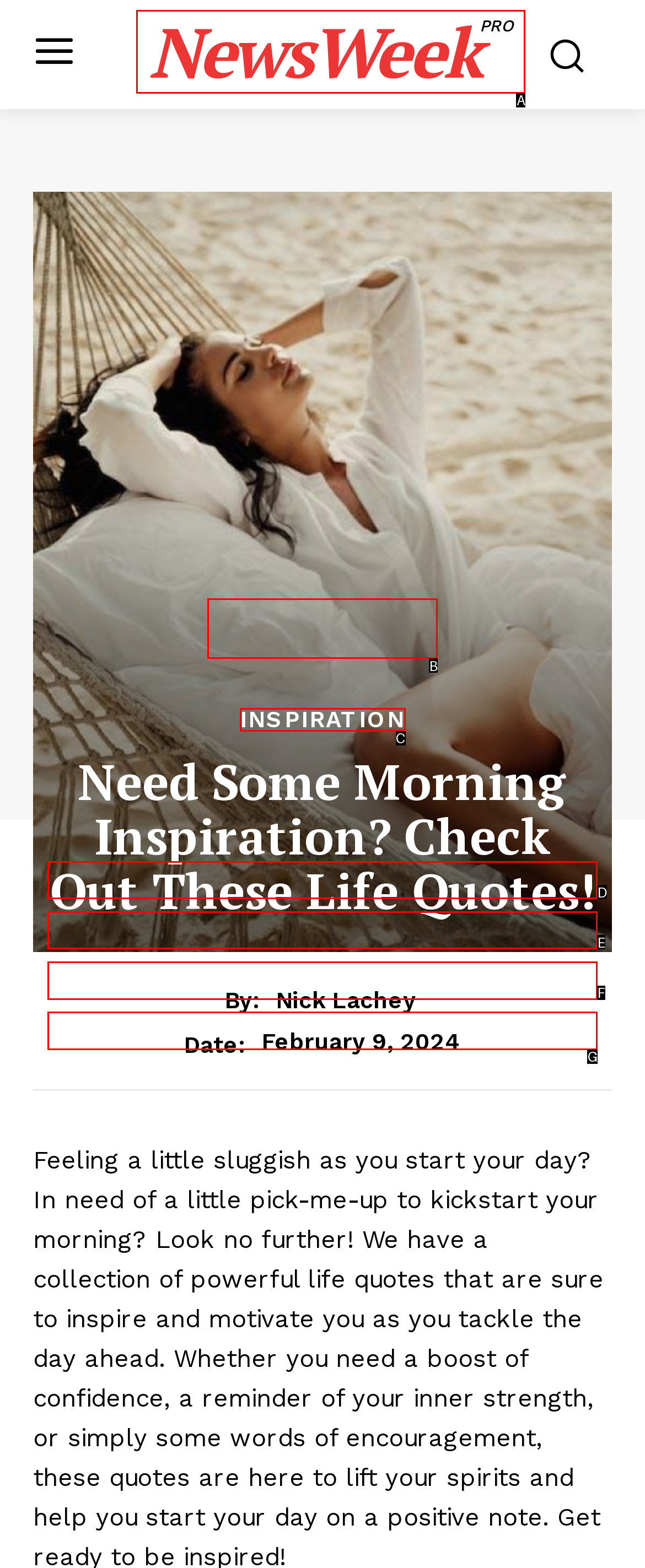Given the description: 2024 Rundown, identify the matching HTML element. Provide the letter of the correct option.

None